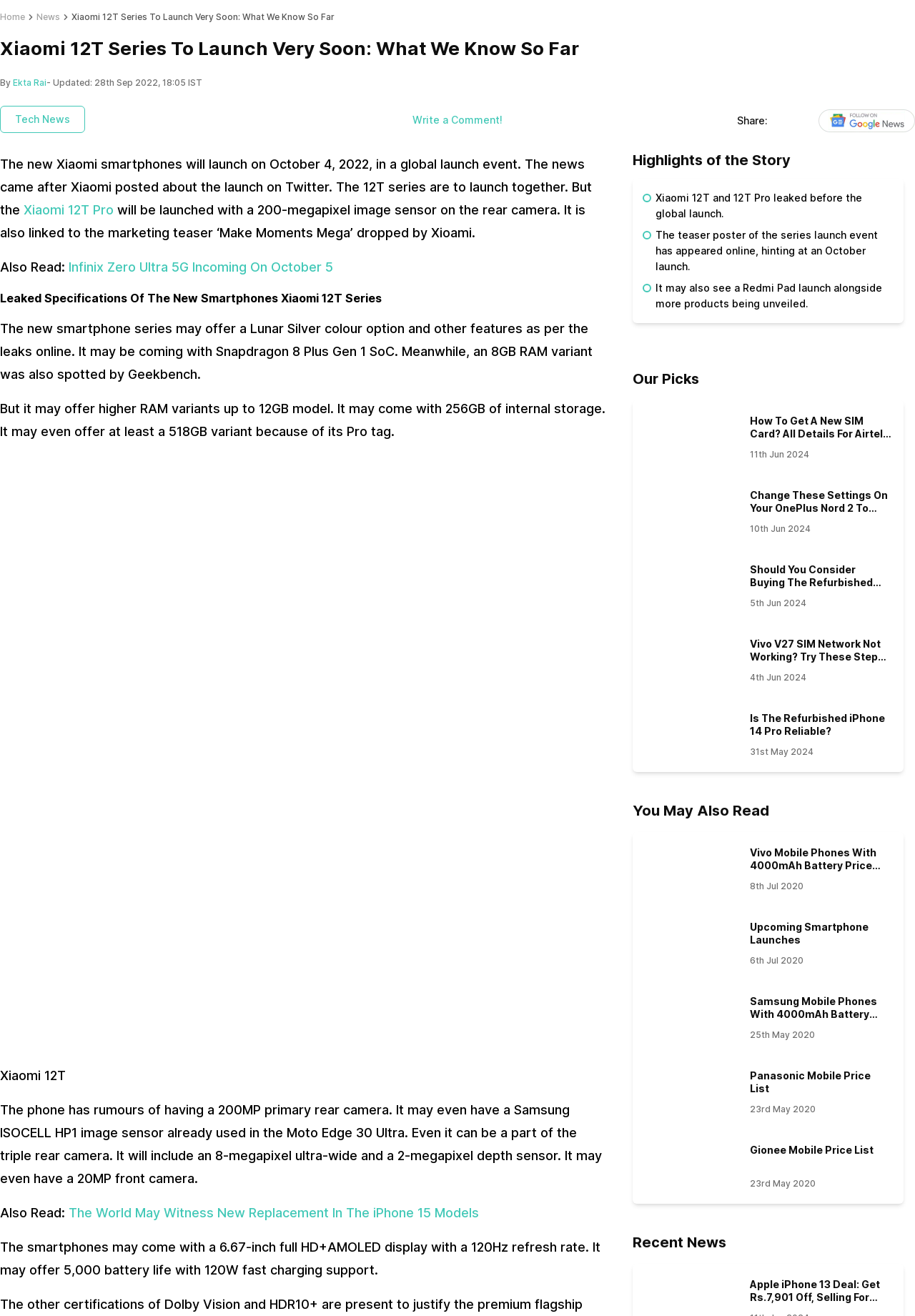Indicate the bounding box coordinates of the clickable region to achieve the following instruction: "Click on the 'Write a Comment!' link."

[0.451, 0.084, 0.549, 0.097]